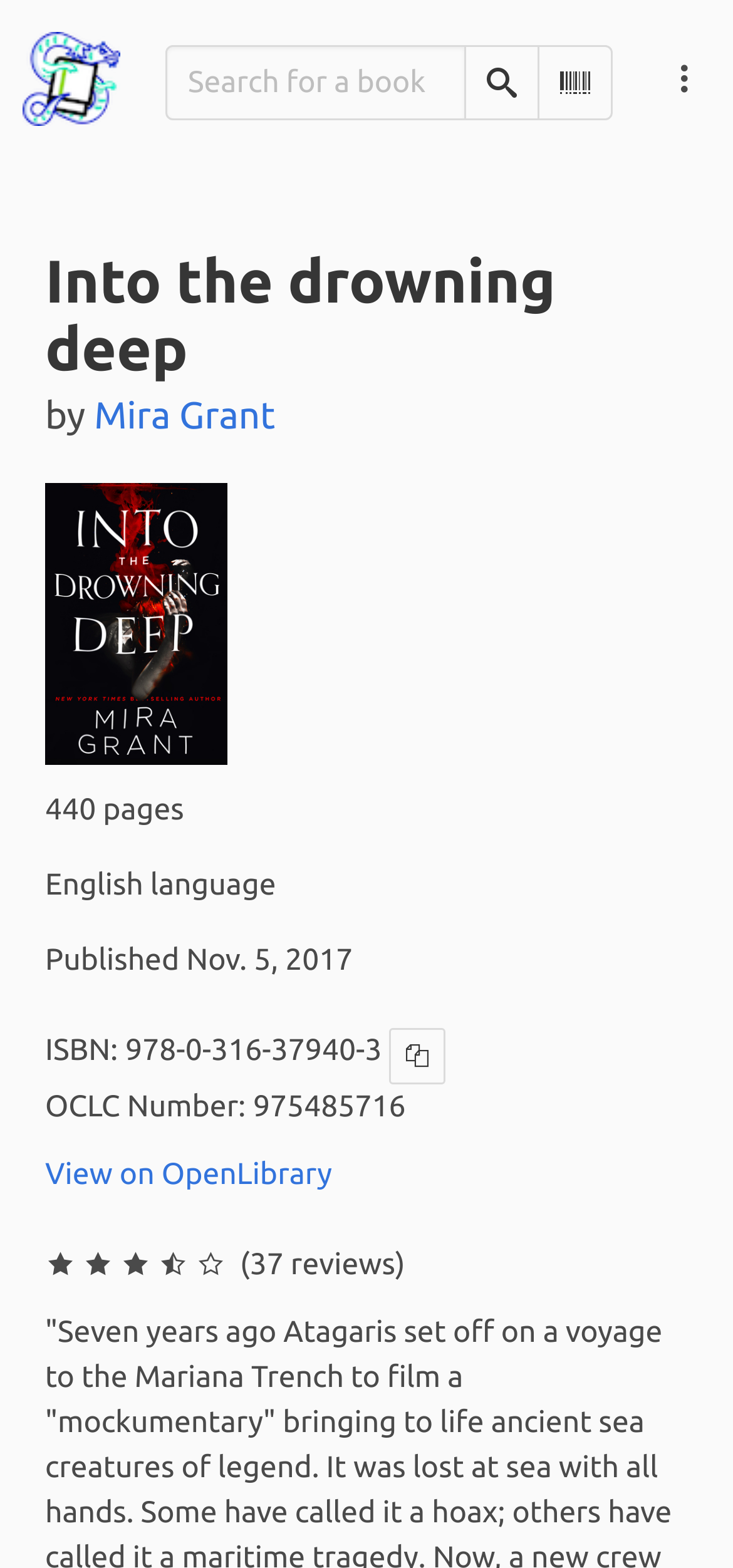Determine the bounding box coordinates of the clickable element to achieve the following action: 'Scan Barcode'. Provide the coordinates as four float values between 0 and 1, formatted as [left, top, right, bottom].

[0.733, 0.029, 0.836, 0.077]